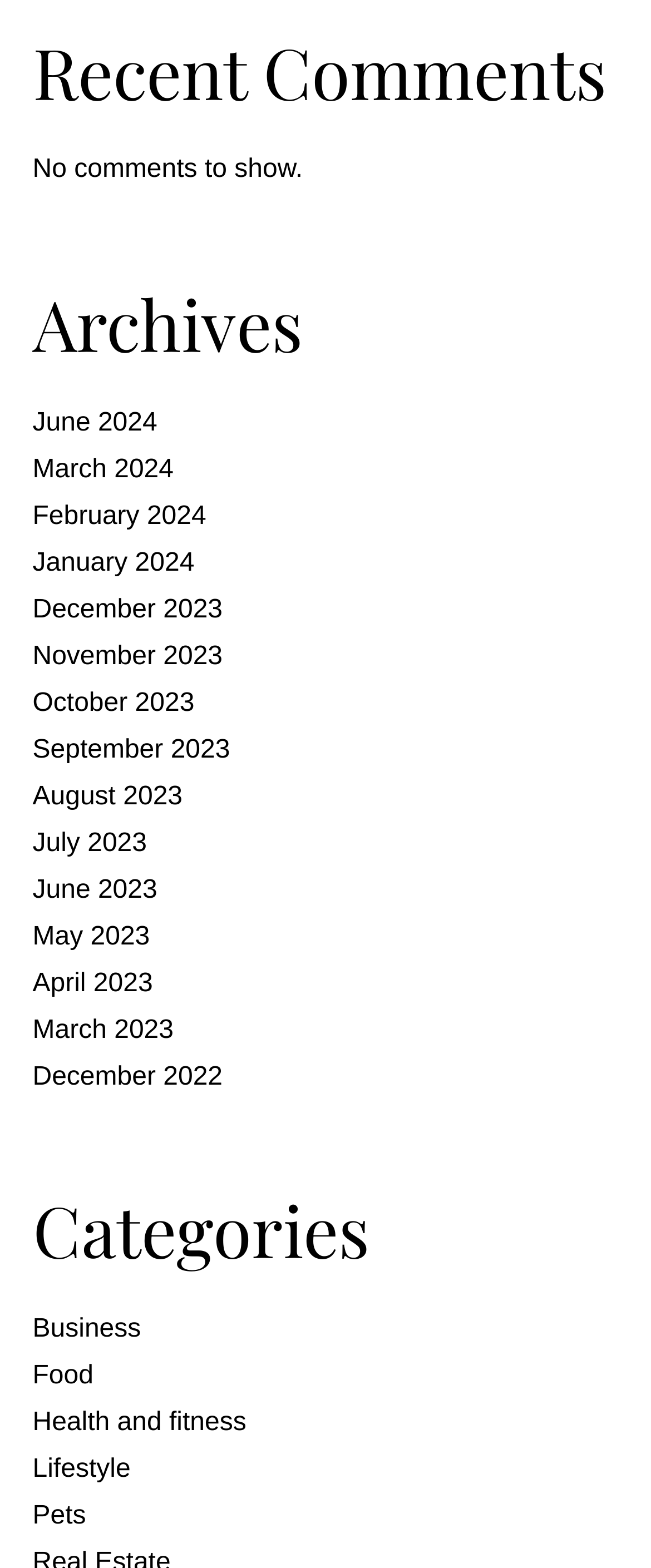Give a one-word or one-phrase response to the question:
How many months are listed under Archives?

12